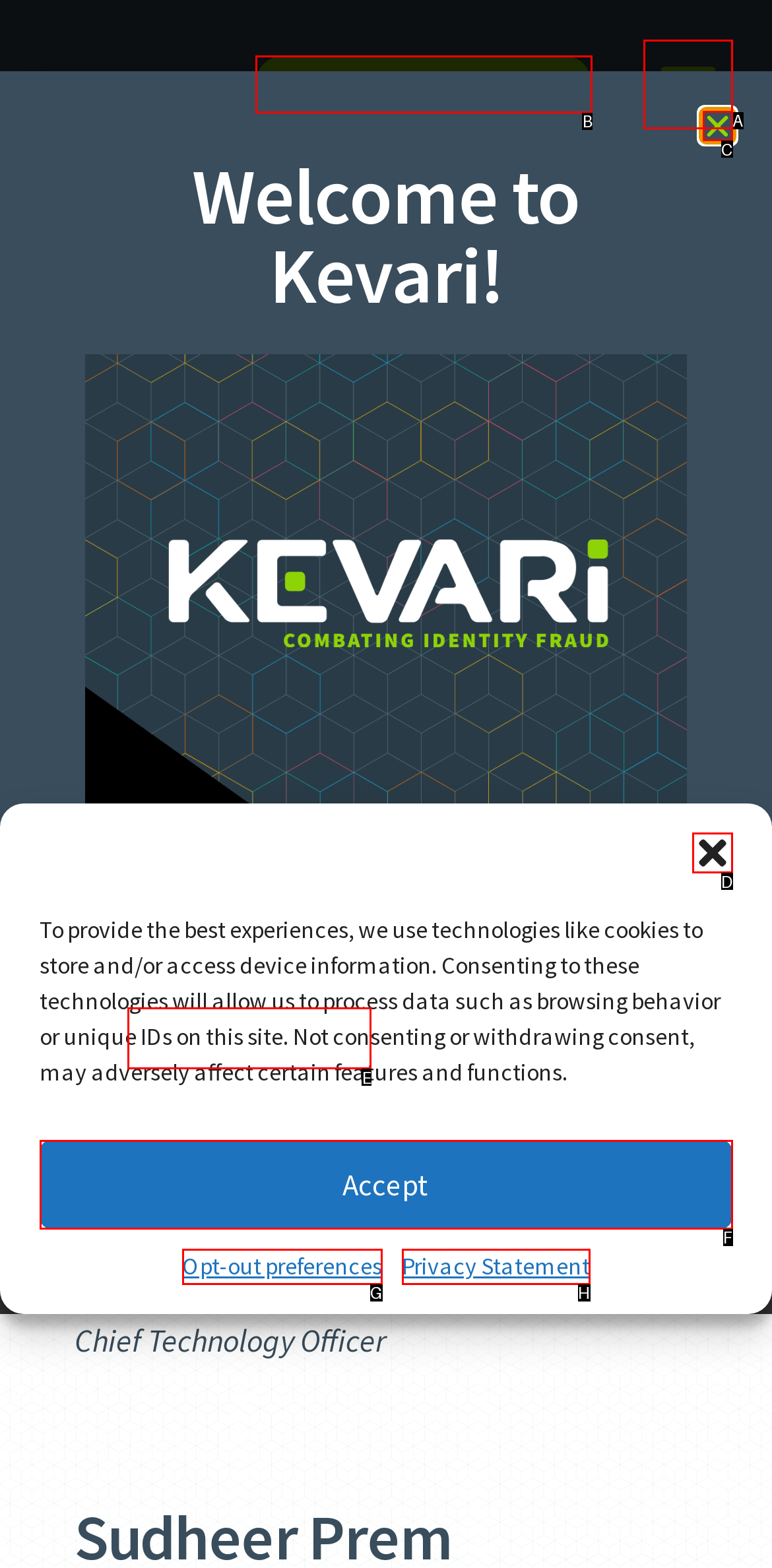Select the proper HTML element to perform the given task: Close the dialog Answer with the corresponding letter from the provided choices.

D